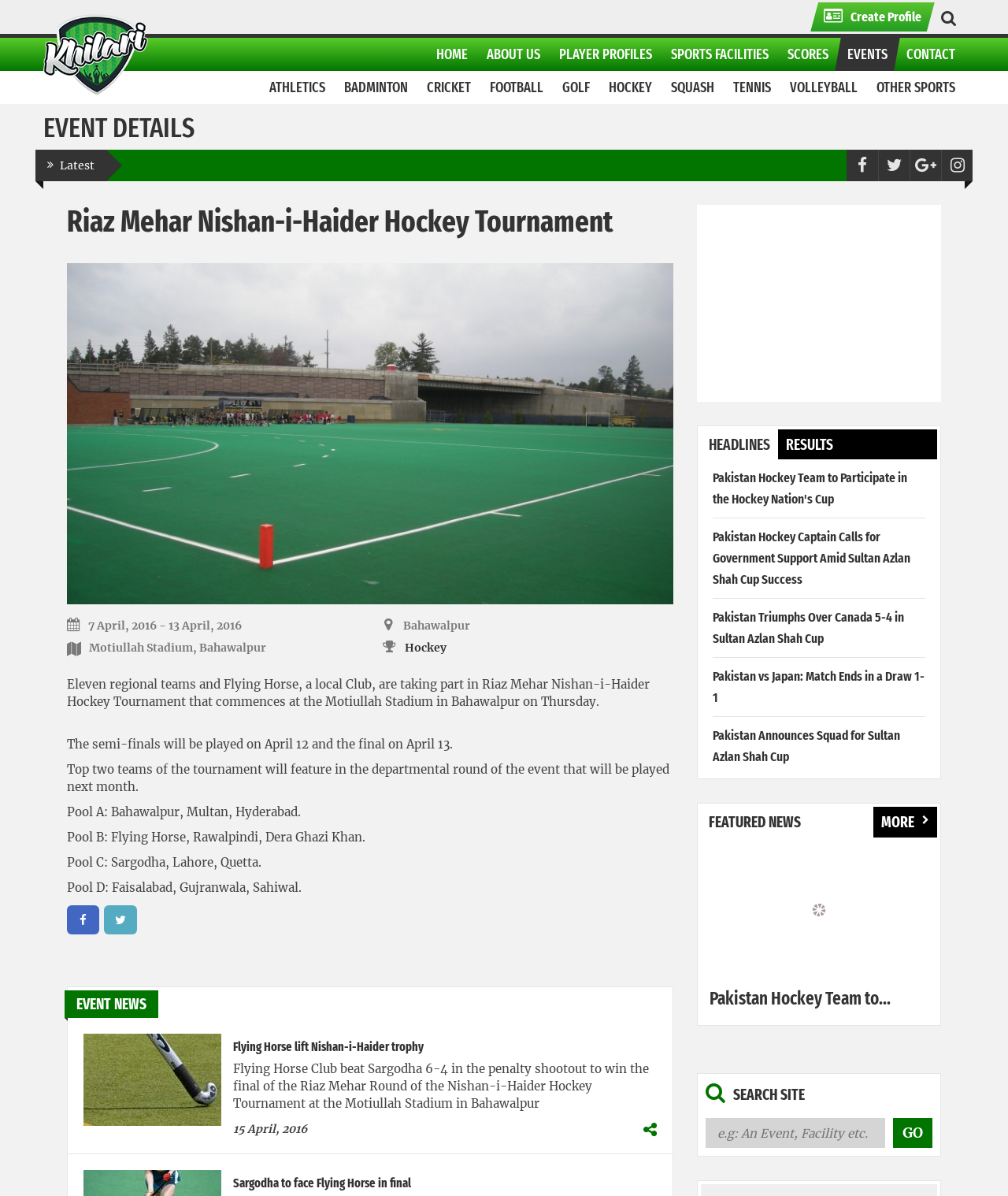Please locate the bounding box coordinates of the element that should be clicked to achieve the given instruction: "Read more about Flying Horse lift Nishan-i-Haider trophy".

[0.231, 0.869, 0.42, 0.882]